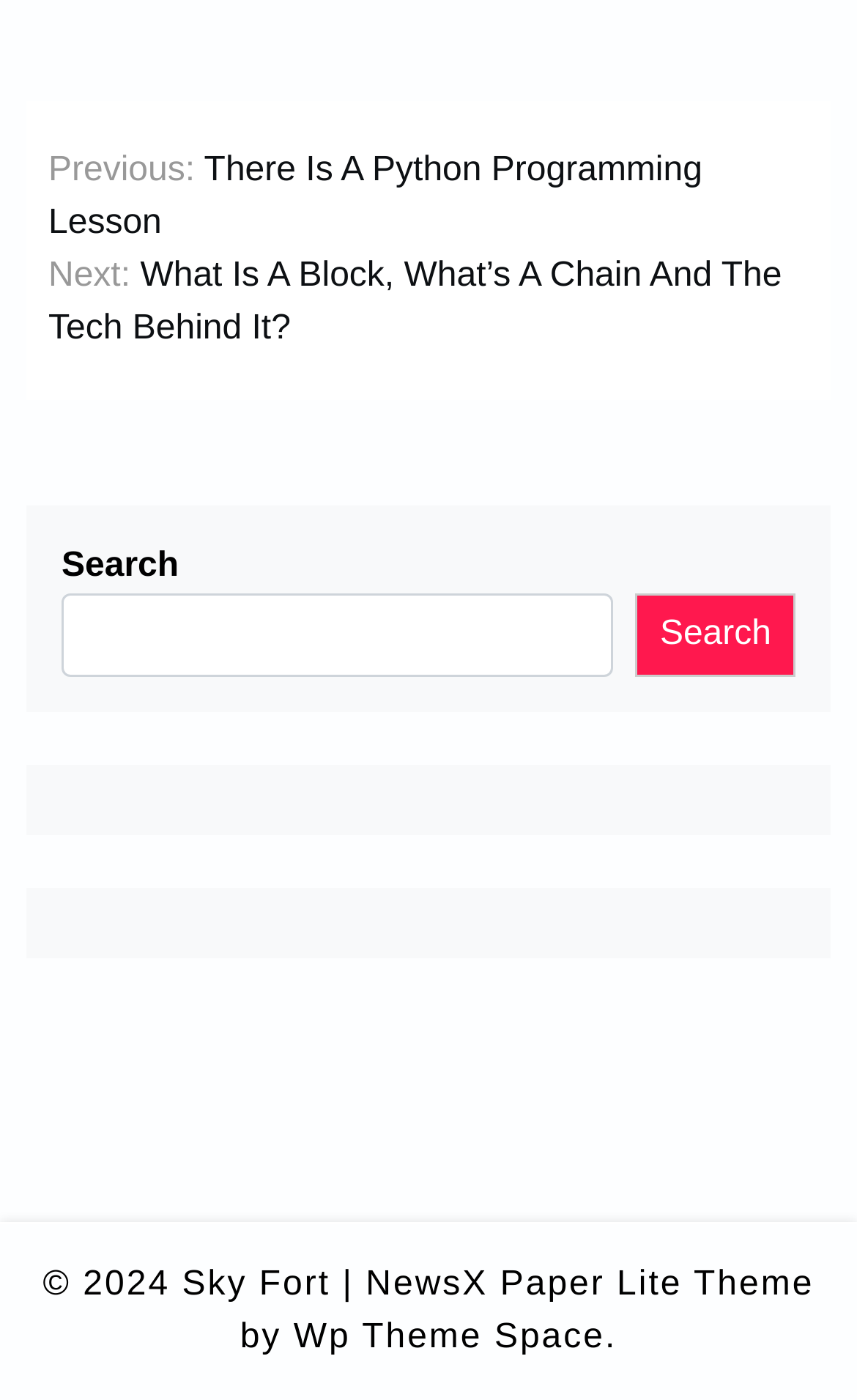Who is the author of the website?
Look at the image and respond with a one-word or short phrase answer.

Wp Theme Space